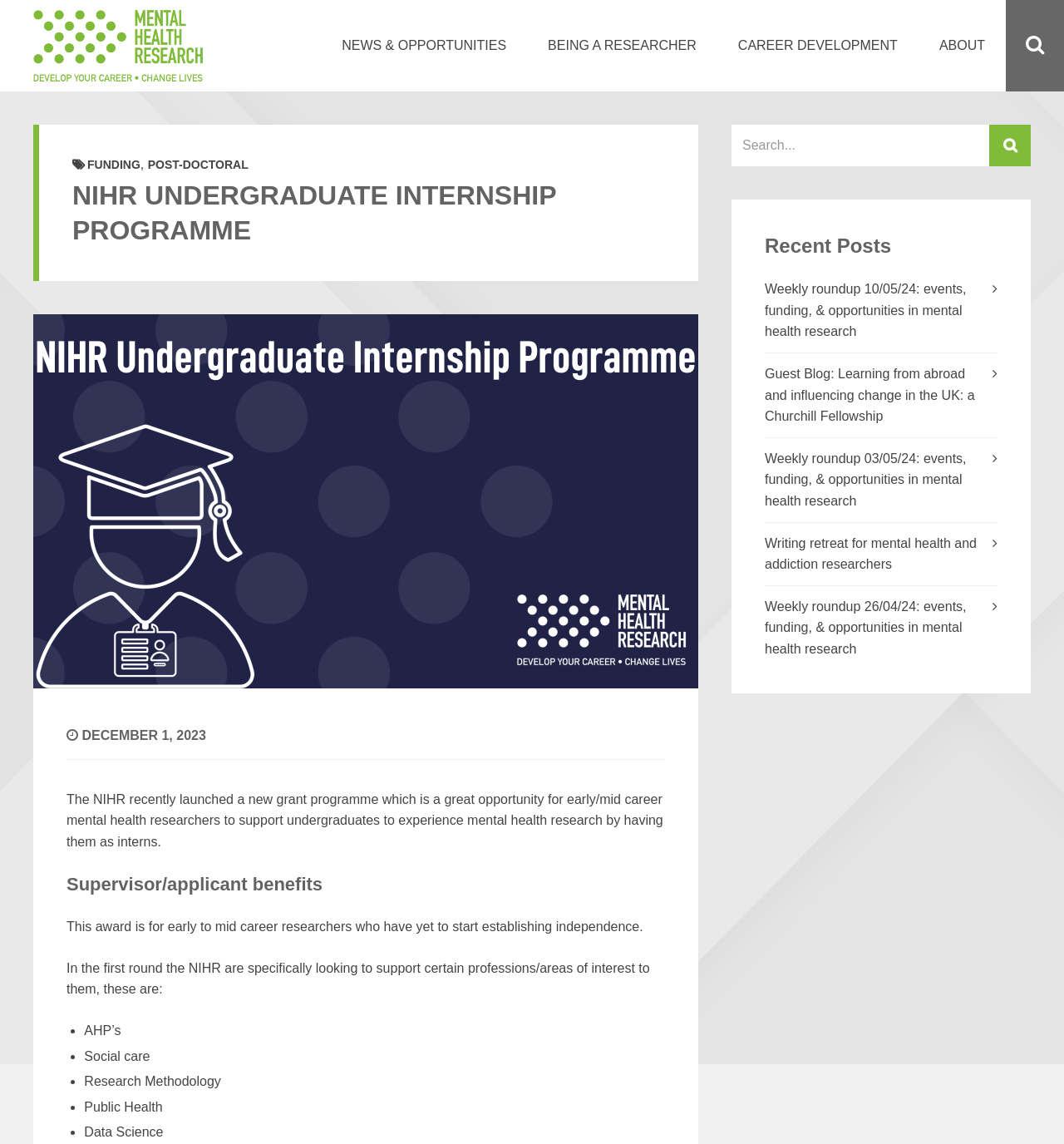Identify the bounding box coordinates of the clickable section necessary to follow the following instruction: "Learn about supervisor and applicant benefits". The coordinates should be presented as four float numbers from 0 to 1, i.e., [left, top, right, bottom].

[0.062, 0.763, 0.625, 0.784]